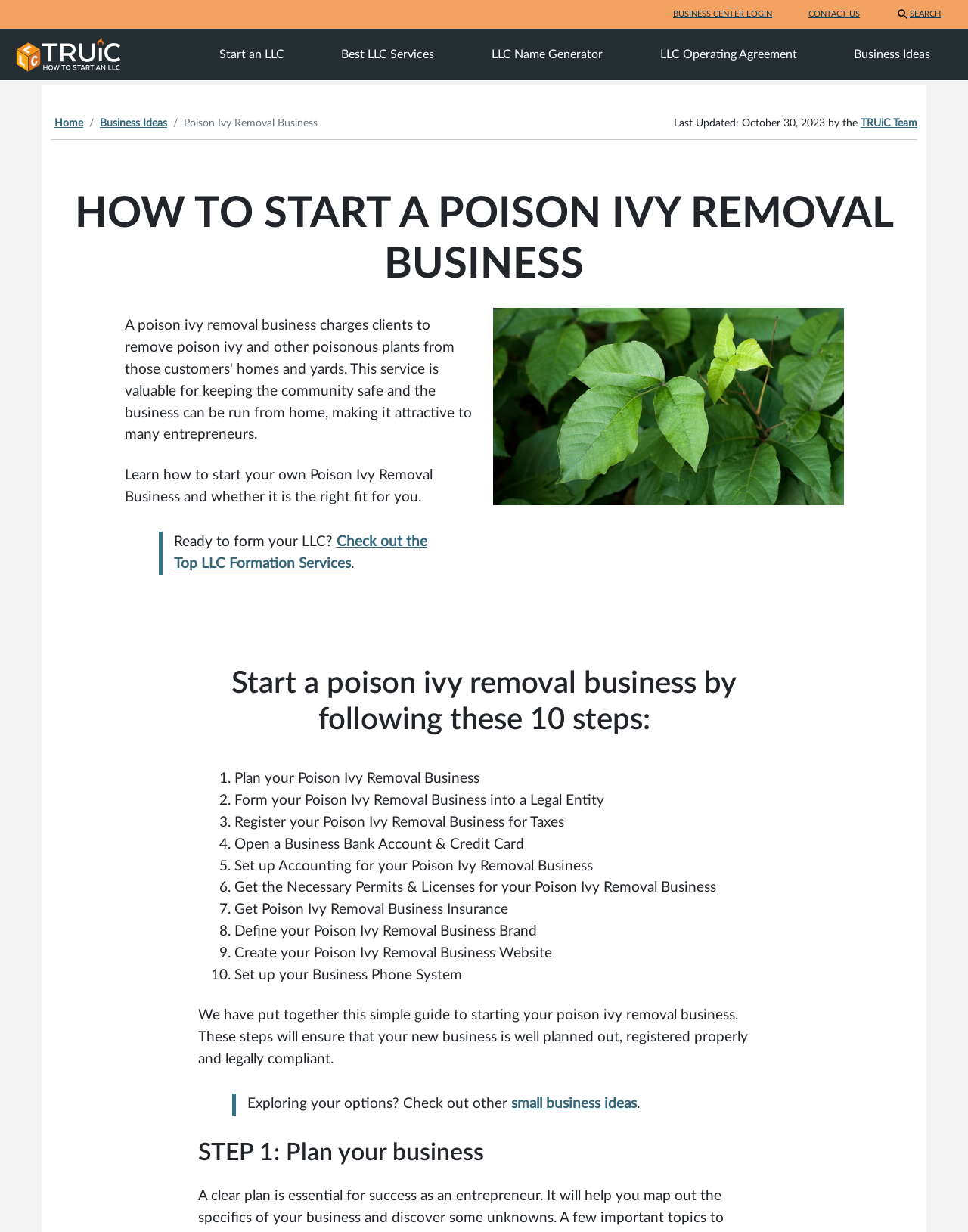How many steps are required to start a poison ivy removal business?
By examining the image, provide a one-word or phrase answer.

10